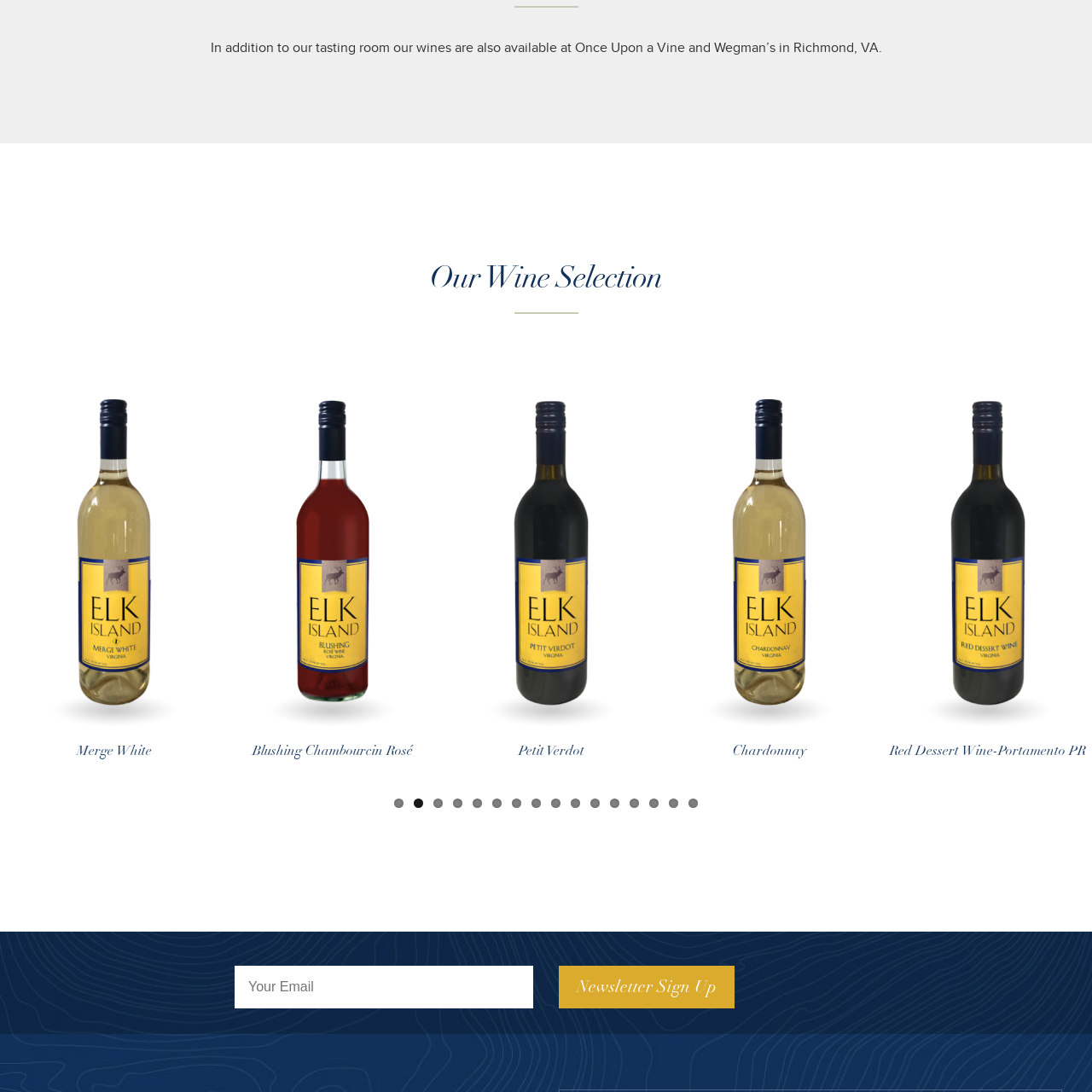What is the purpose of the image?
Take a close look at the image within the red bounding box and respond to the question with detailed information.

The image is intended to entice visitors by providing a glimpse into the elegant world of wine offerings, and to enhance the wine tasting experience for enthusiasts by showcasing the 'Merge White' wine selection.